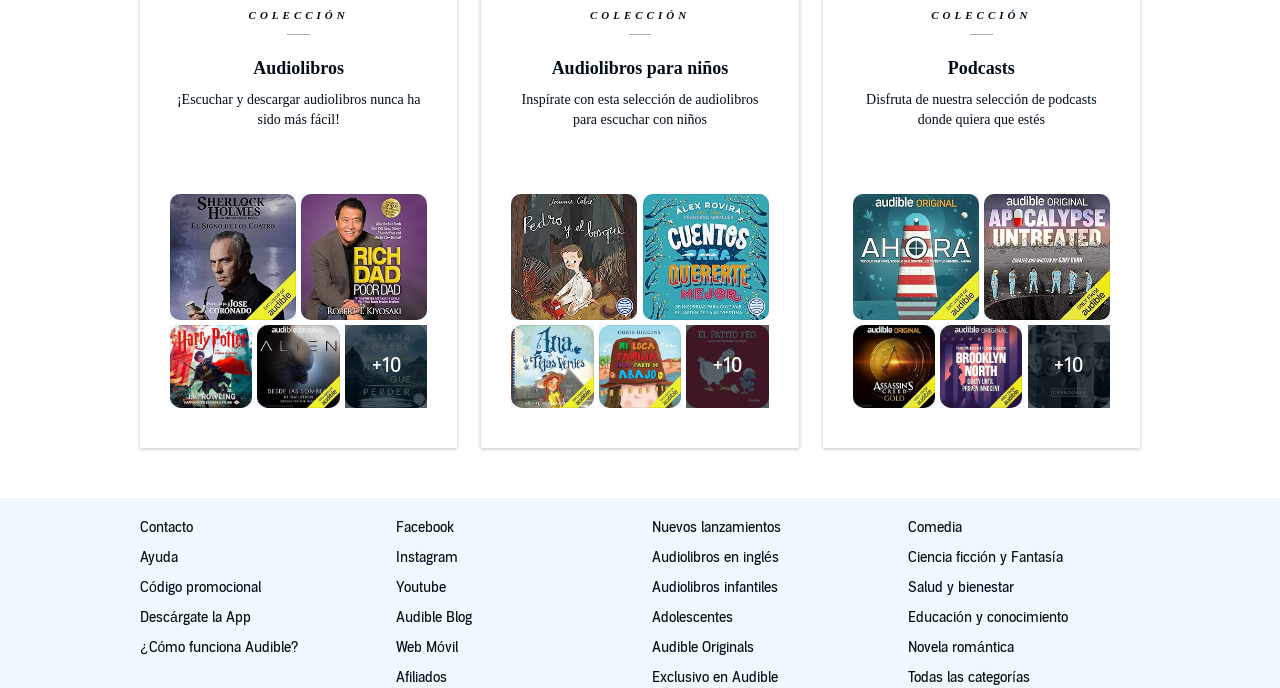Determine the bounding box coordinates of the element that should be clicked to execute the following command: "View more titles in Audiolibros".

[0.29, 0.514, 0.313, 0.551]